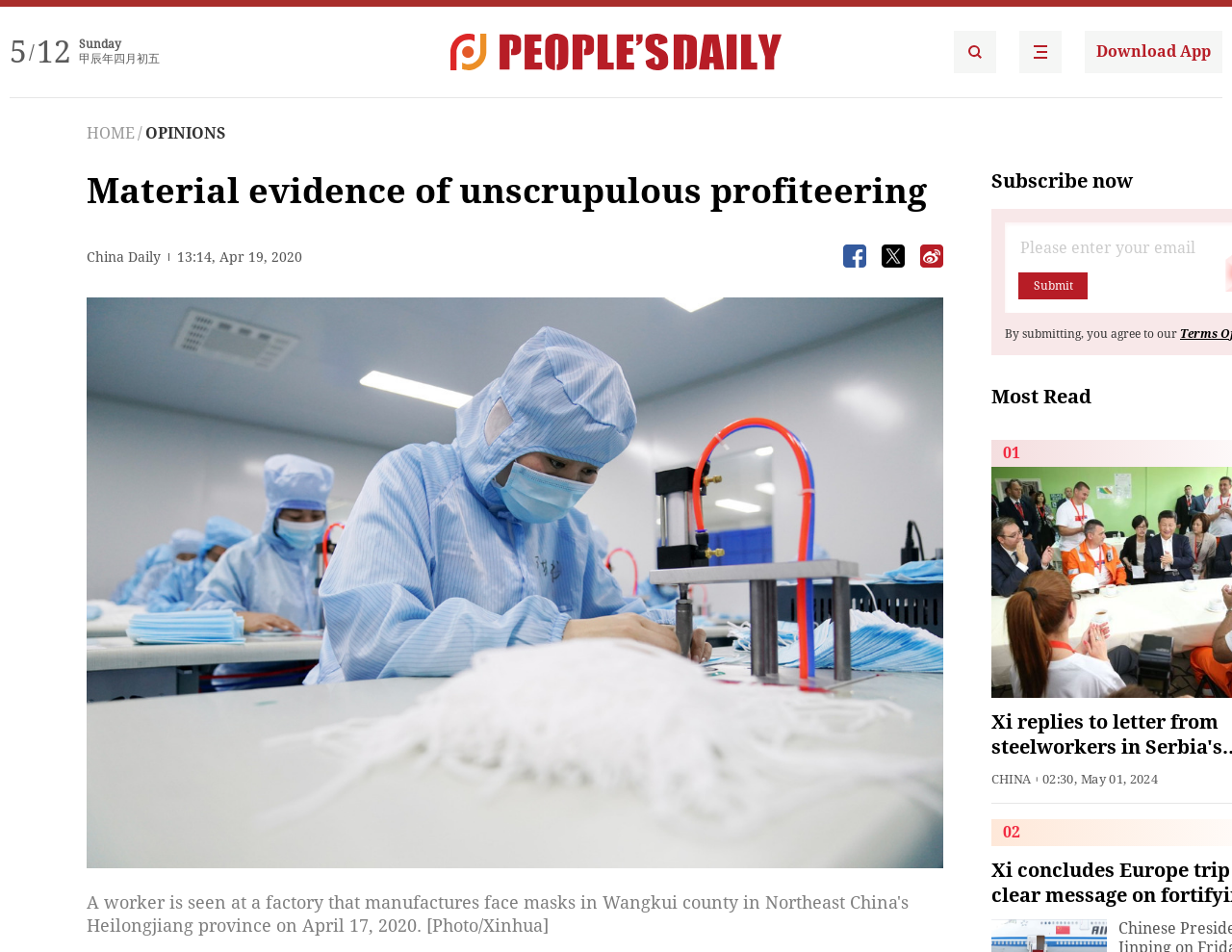What is the name of the newspaper?
Look at the screenshot and provide an in-depth answer.

I found the name of the newspaper by looking at the text 'China Daily' which is located above the date '13:14, Apr 19, 2020'.